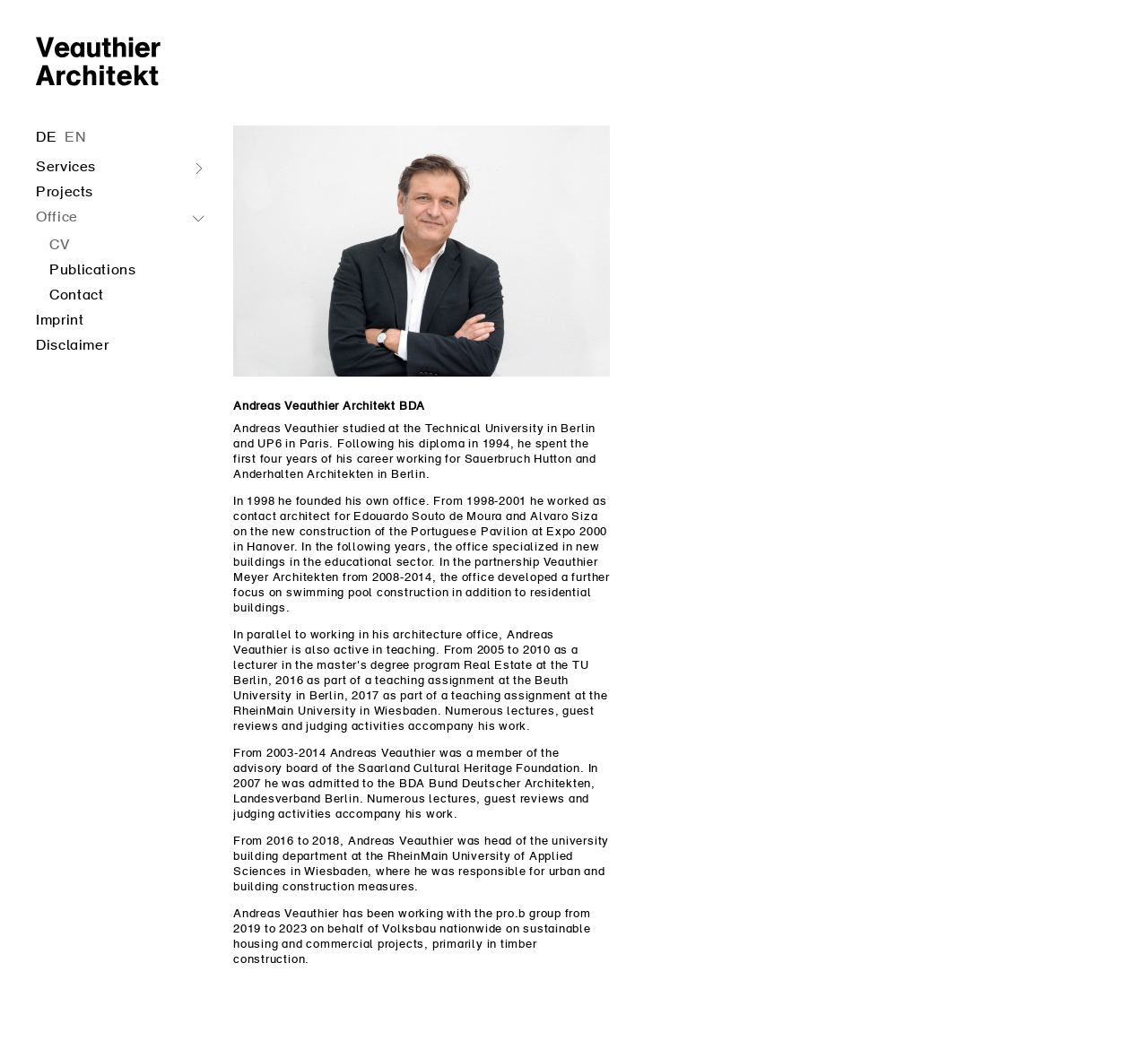What services does the architect offer?
Based on the visual information, provide a detailed and comprehensive answer.

I found the services offered by the architect by looking at the links 'Sustainability services', 'Project management', and 'Architectural design' under the 'Services' section of the webpage.